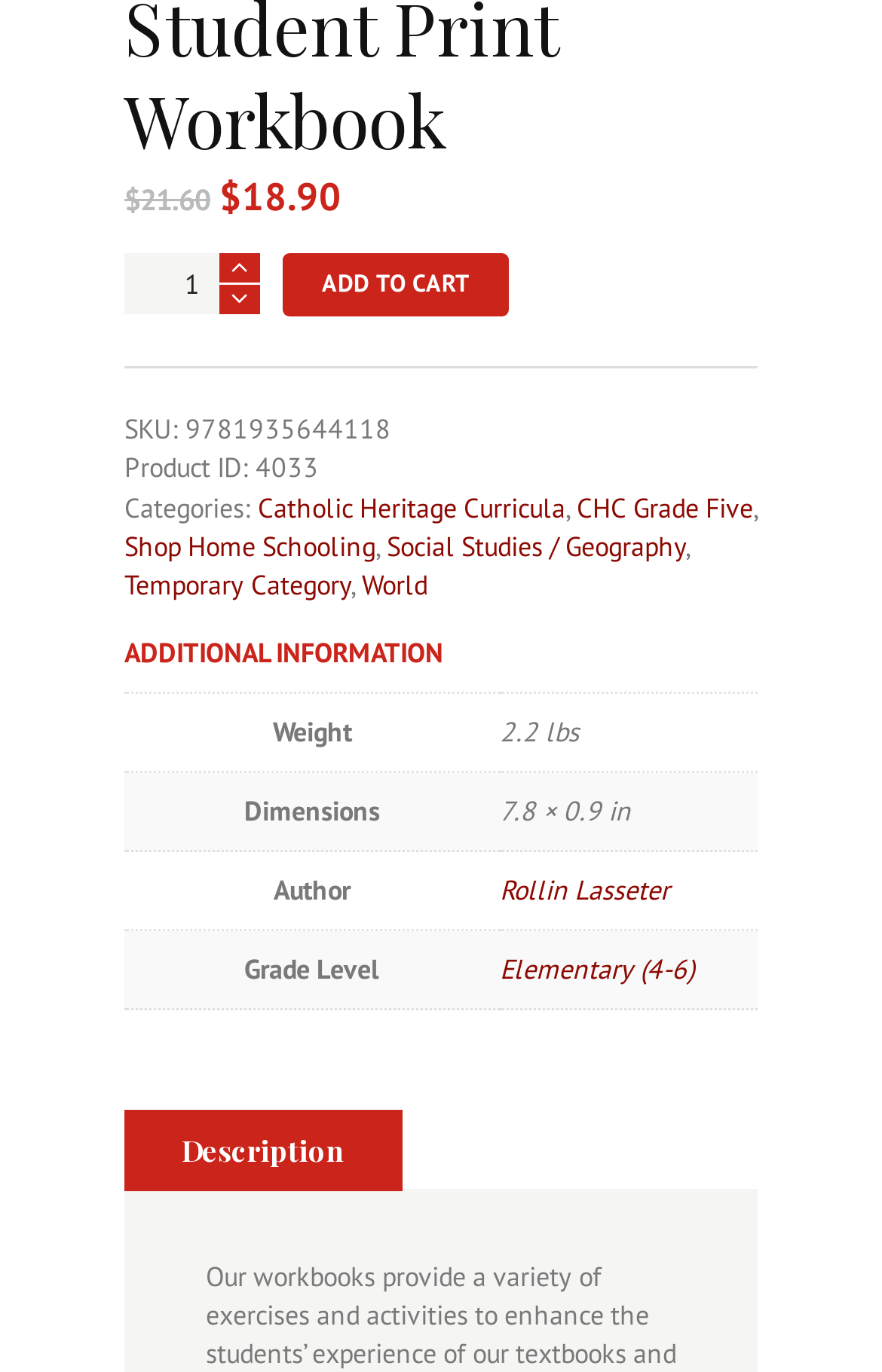Locate the bounding box coordinates of the area where you should click to accomplish the instruction: "View author profile".

[0.567, 0.637, 0.759, 0.661]